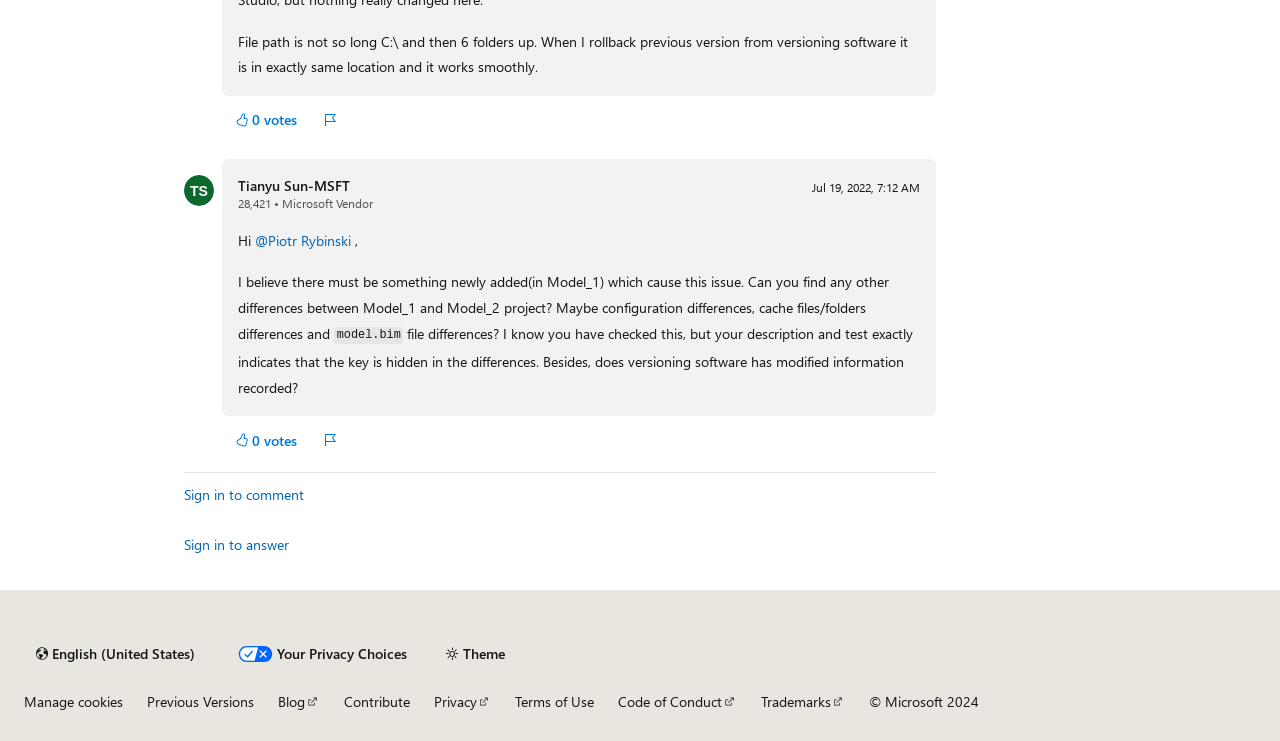How many votes does this post have?
Give a detailed response to the question by analyzing the screenshot.

This post has 0 votes, which can be found by looking at the button '0 votes'.